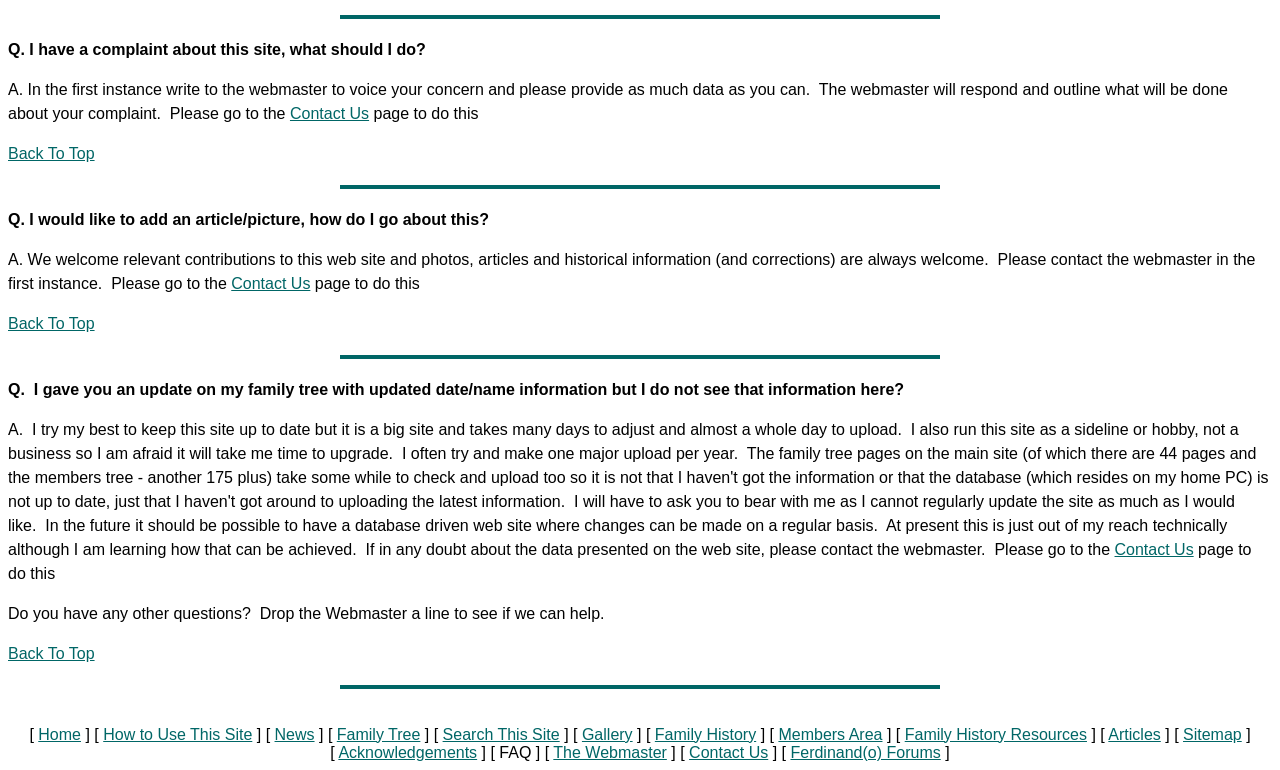What is the last link in the navigation menu?
Answer the question with a thorough and detailed explanation.

The navigation menu is located at the bottom of the webpage, and the last link in the menu is 'Ferdinand(o) Forums', which is a link to a forum or discussion board related to the website's topic.